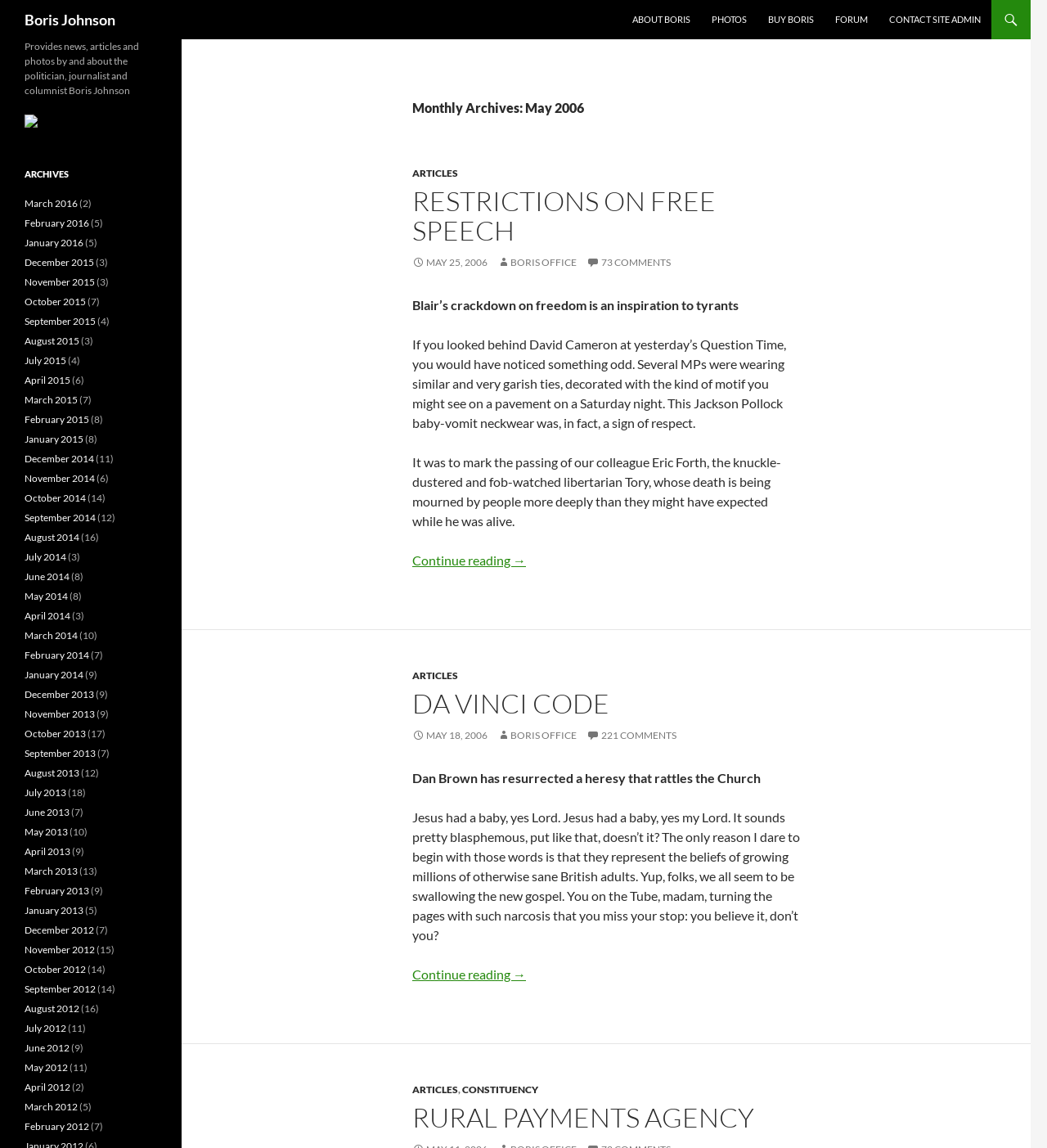Locate the bounding box coordinates of the area where you should click to accomplish the instruction: "Click on ABOUT BORIS".

[0.595, 0.0, 0.669, 0.034]